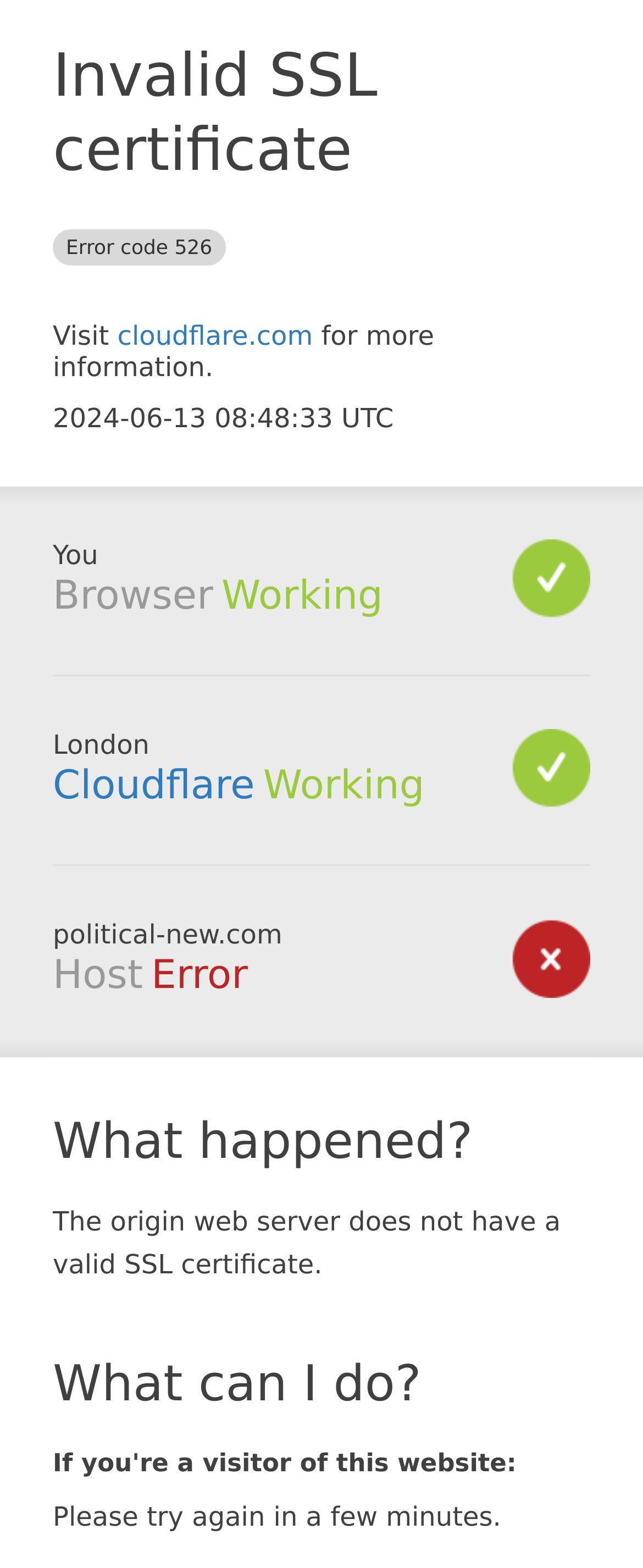What is the name of the website?
Refer to the image and provide a one-word or short phrase answer.

political-new.com